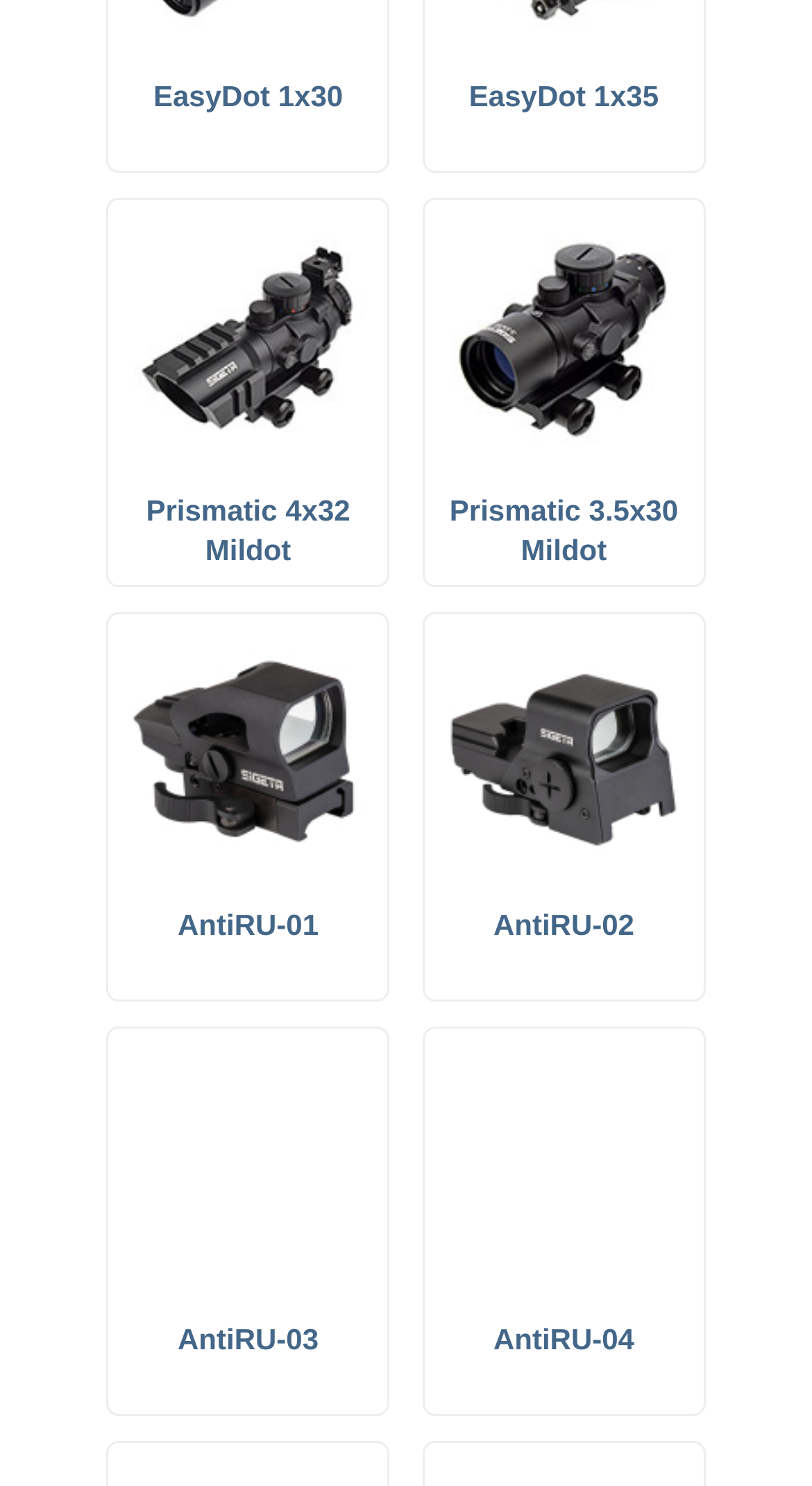Observe the image and answer the following question in detail: Are the products shown similar in design?

Although the products have different model numbers and specifications, they all appear to be optical sights with similar designs, featuring a rectangular body and a lens at the front.